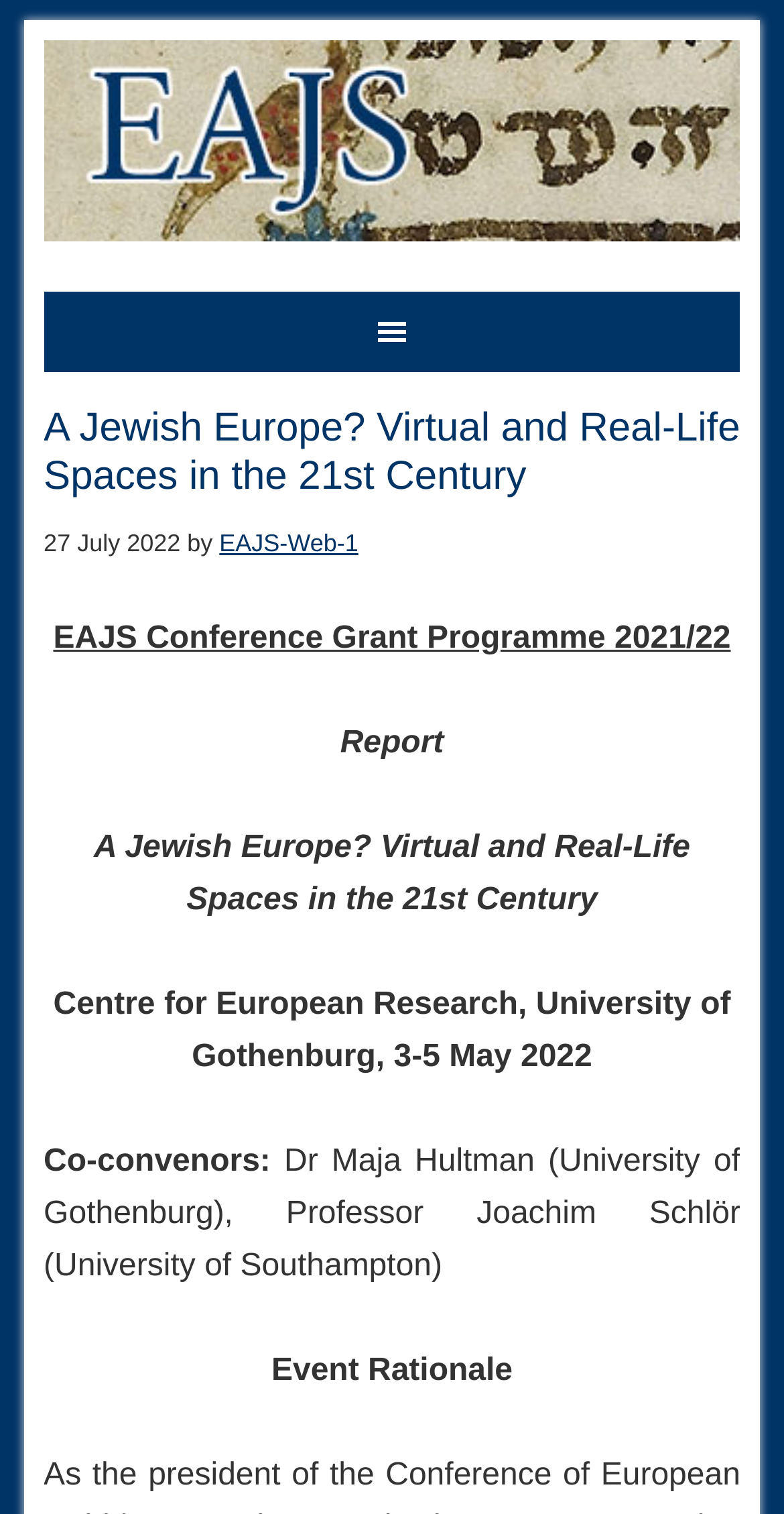Who are the co-convenors of the event?
Please give a detailed and elaborate answer to the question based on the image.

I found the co-convenors' names by looking at the static text element that starts with 'Co-convenors:' and continues with their names.